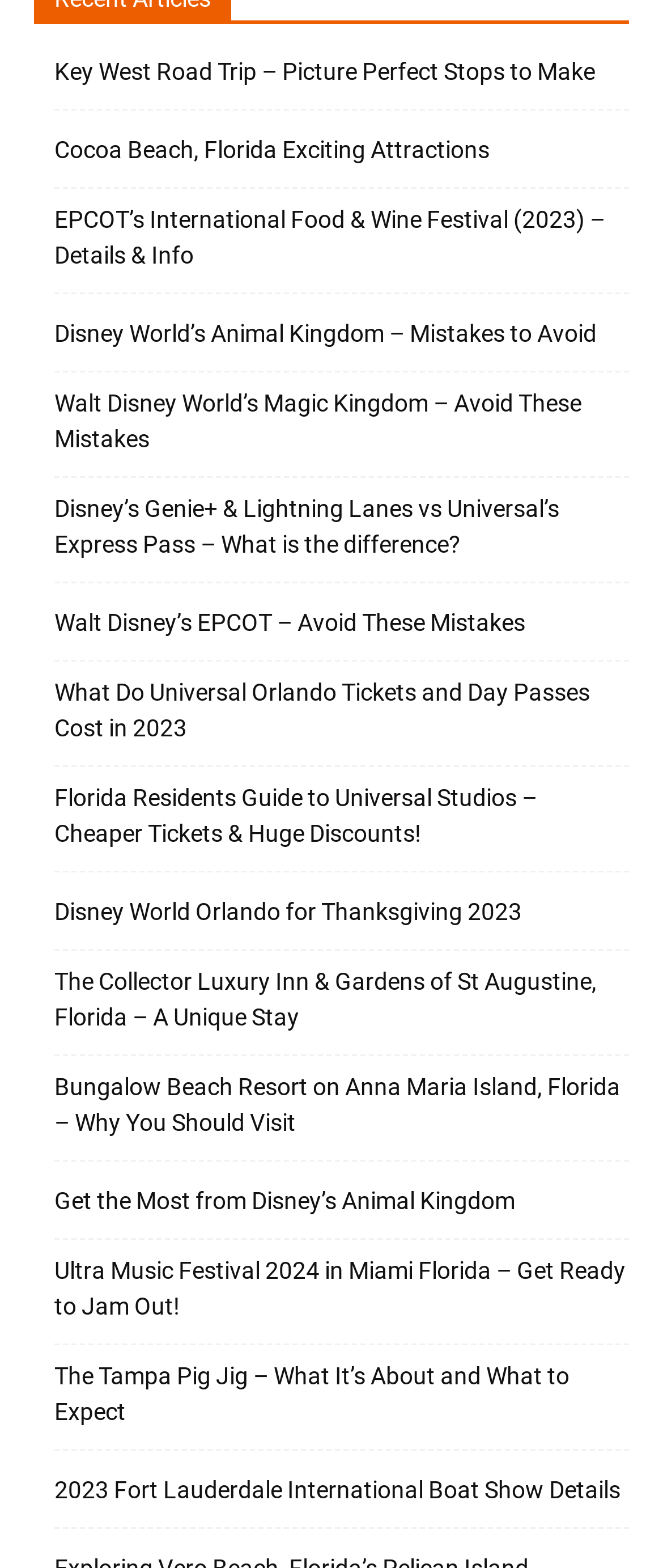Provide your answer in one word or a succinct phrase for the question: 
Is there a link about a specific hotel?

Yes